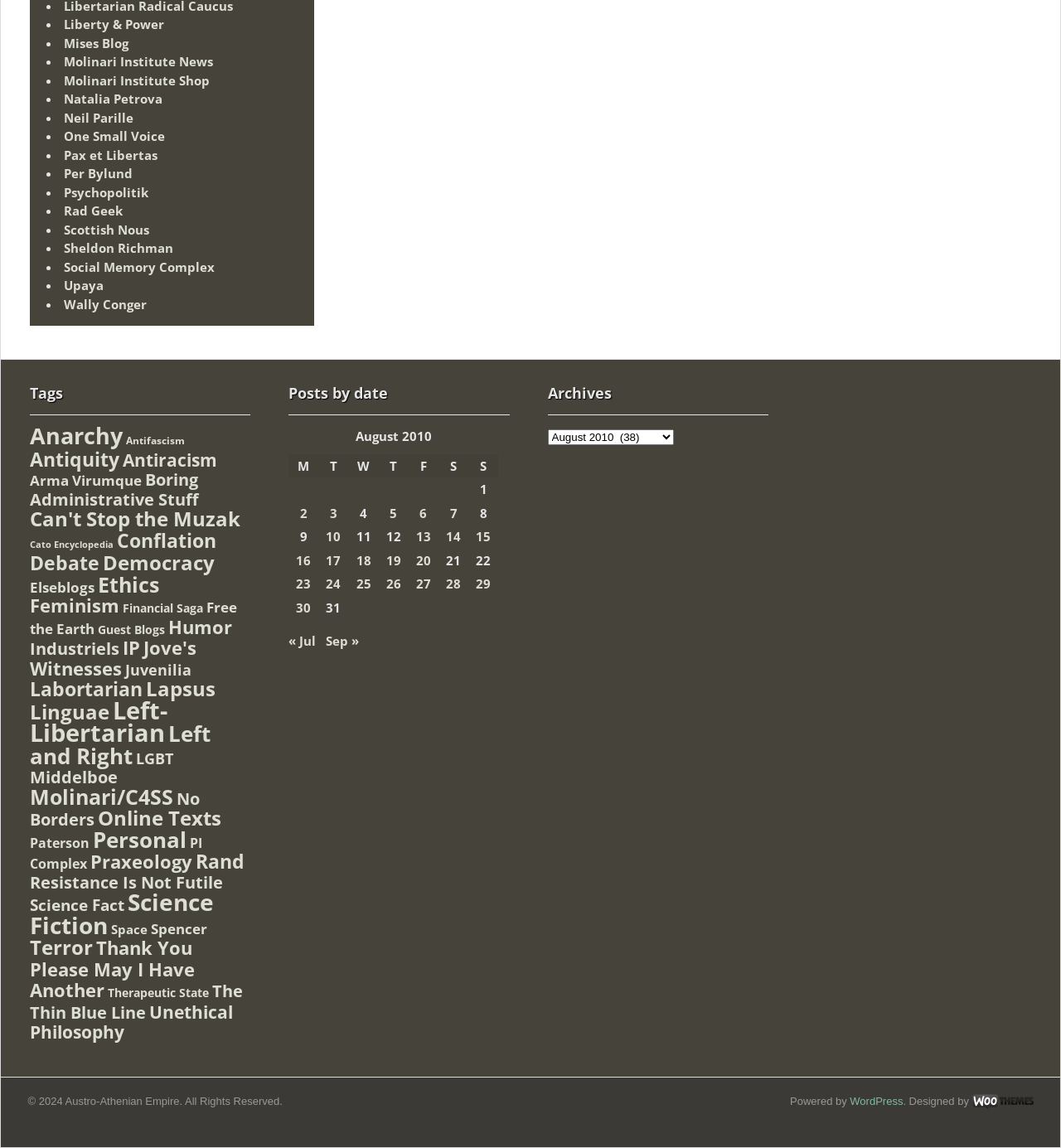Determine the bounding box of the UI component based on this description: "« Jul". The bounding box coordinates should be four float values between 0 and 1, i.e., [left, top, right, bottom].

[0.272, 0.551, 0.298, 0.566]